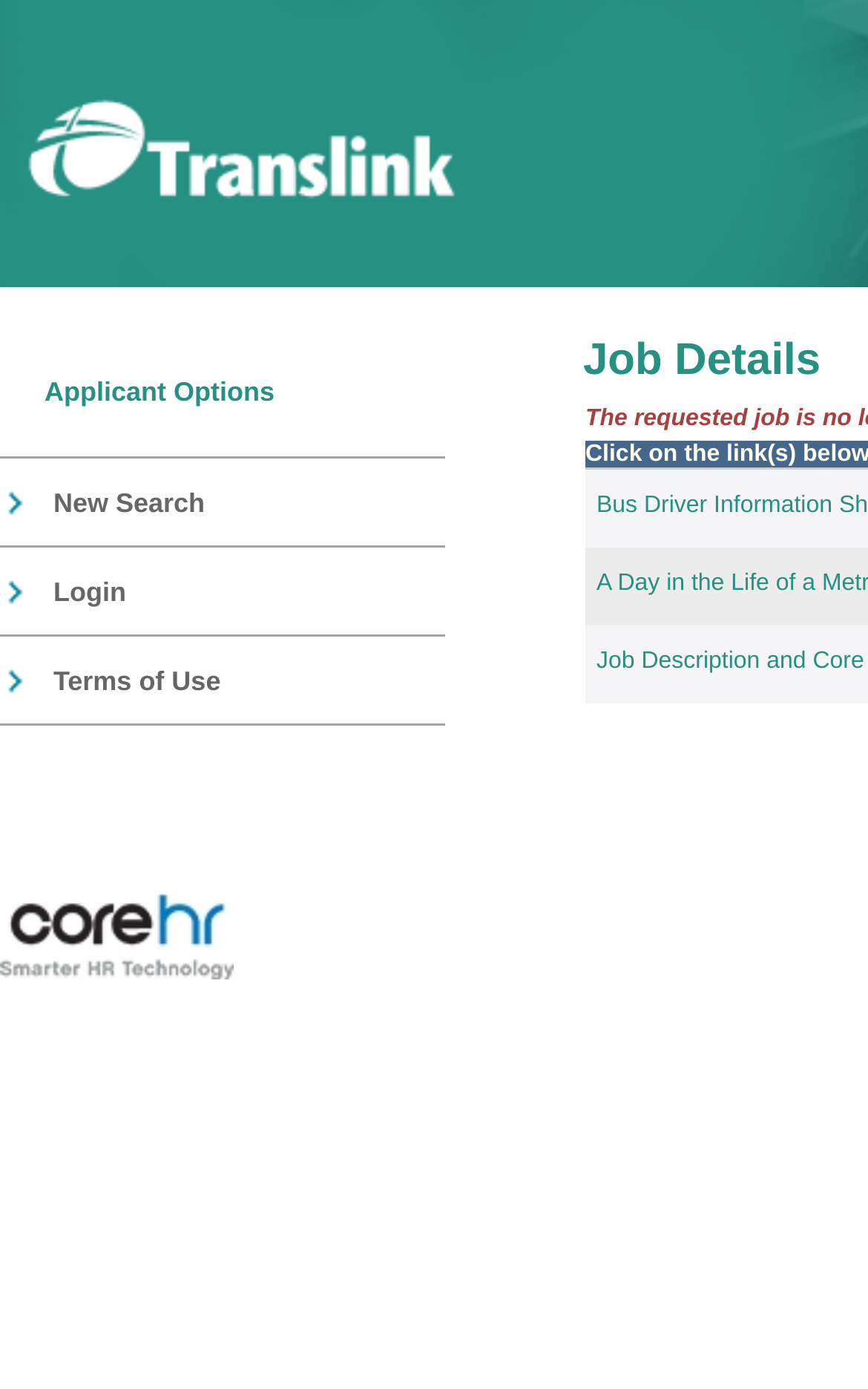What is the text above the table?
Please give a detailed and thorough answer to the question, covering all relevant points.

I looked at the StaticText element above the table and found that it contains the text 'Applicant Options'.